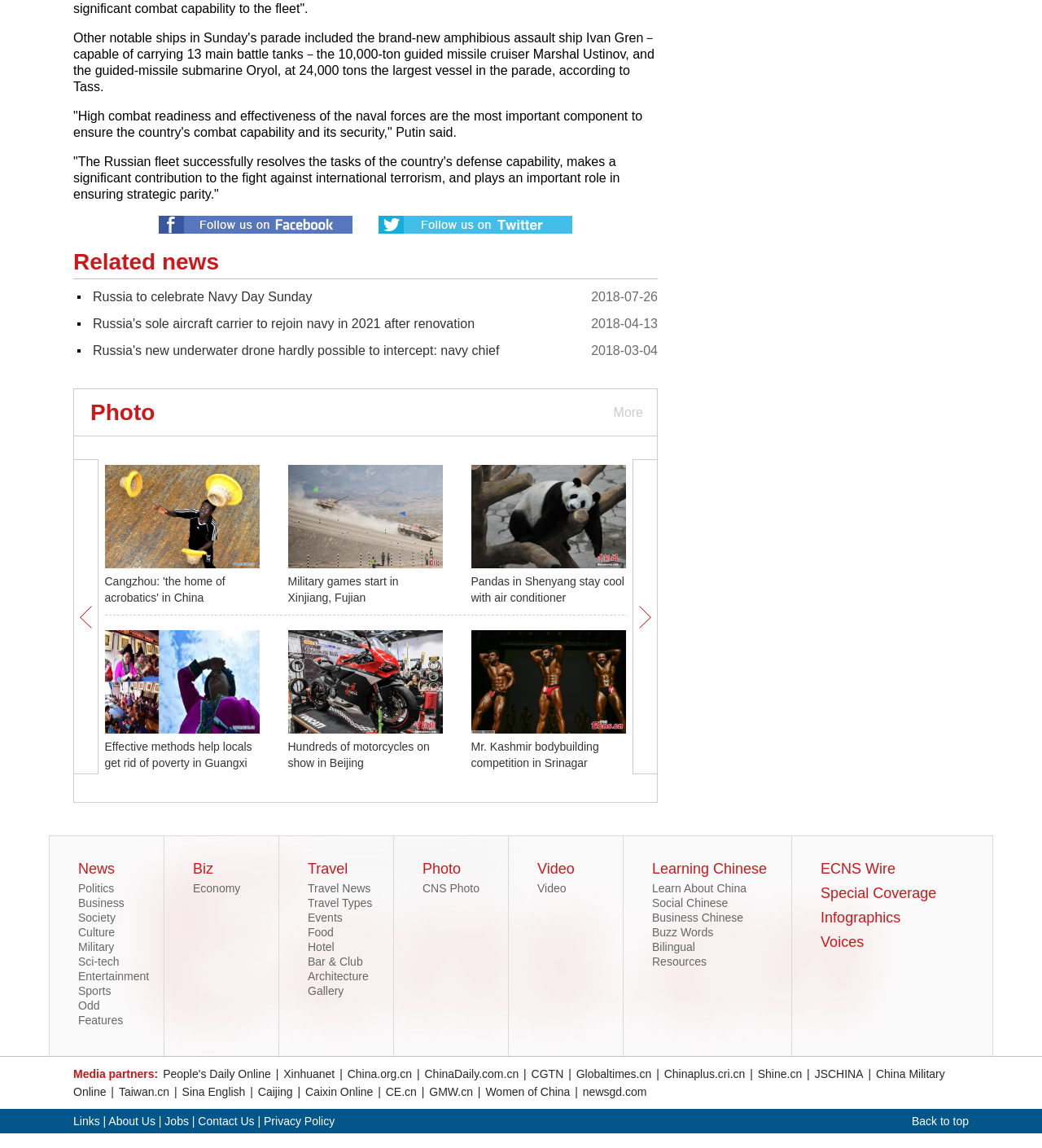Refer to the image and offer a detailed explanation in response to the question: What categories are listed in the bottom section of the webpage?

The categories listed in the bottom section of the webpage are News, Politics, Business, Society, Culture, Military, Sci-tech, Entertainment, Sports, Odd, and Features, as indicated by the link elements with IDs 250, 251, 252, etc.